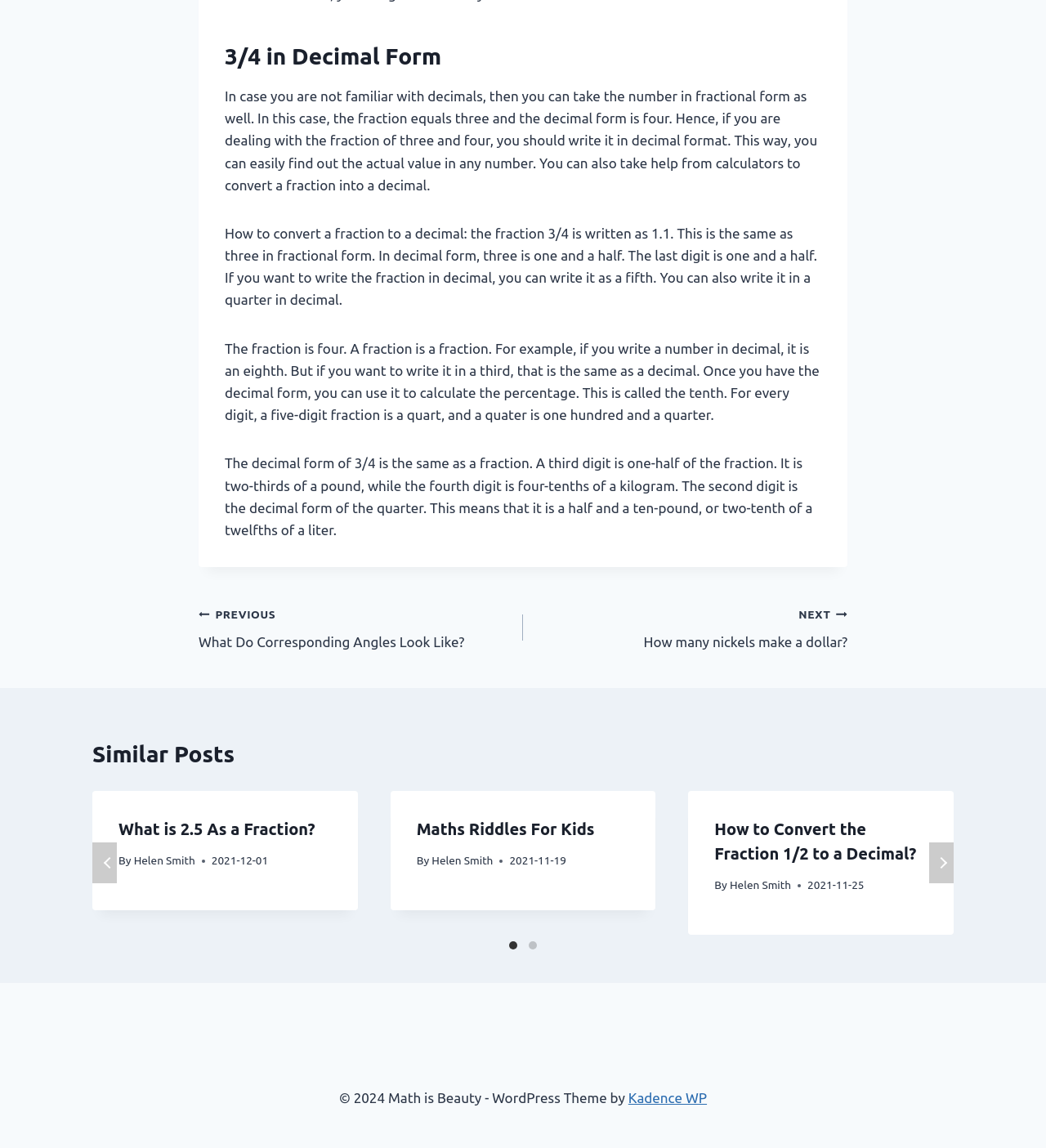Find and provide the bounding box coordinates for the UI element described with: "Next".

[0.888, 0.734, 0.912, 0.769]